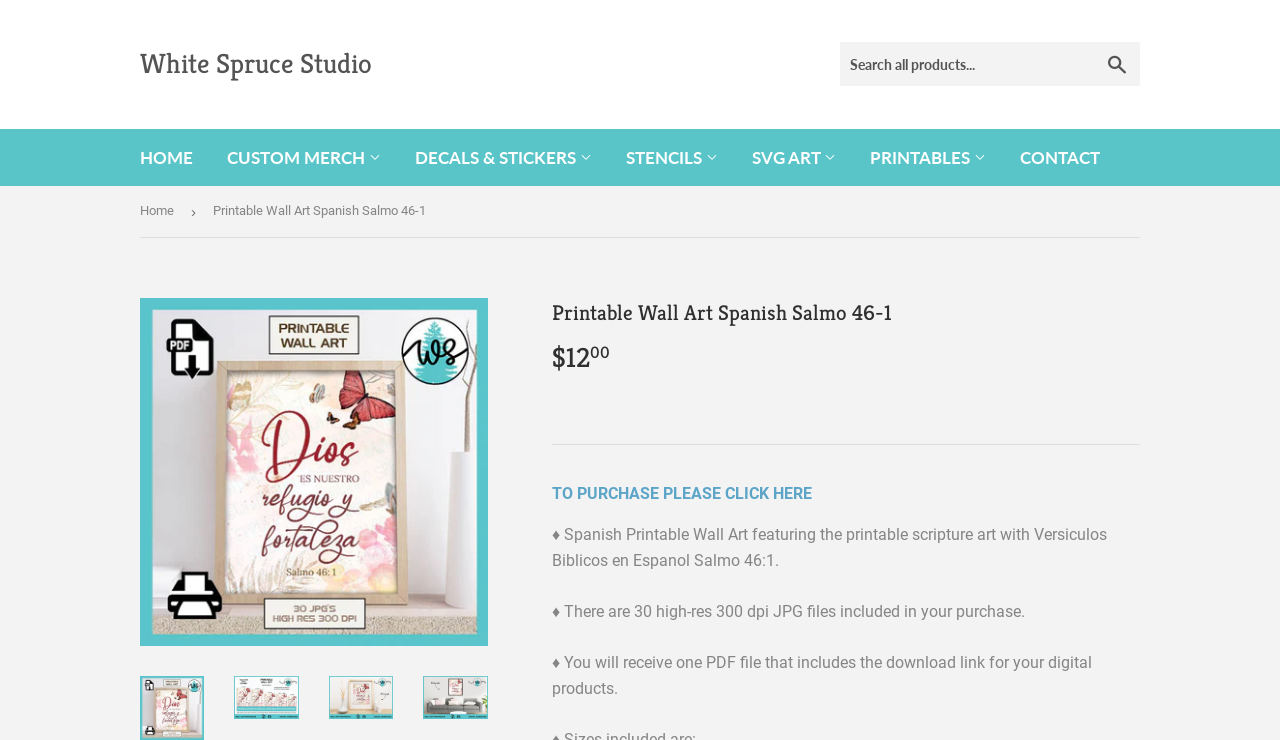What is the price of this printable wall art?
Please provide a detailed and comprehensive answer to the question.

The price of this printable wall art is clearly stated on the webpage as $12.00.